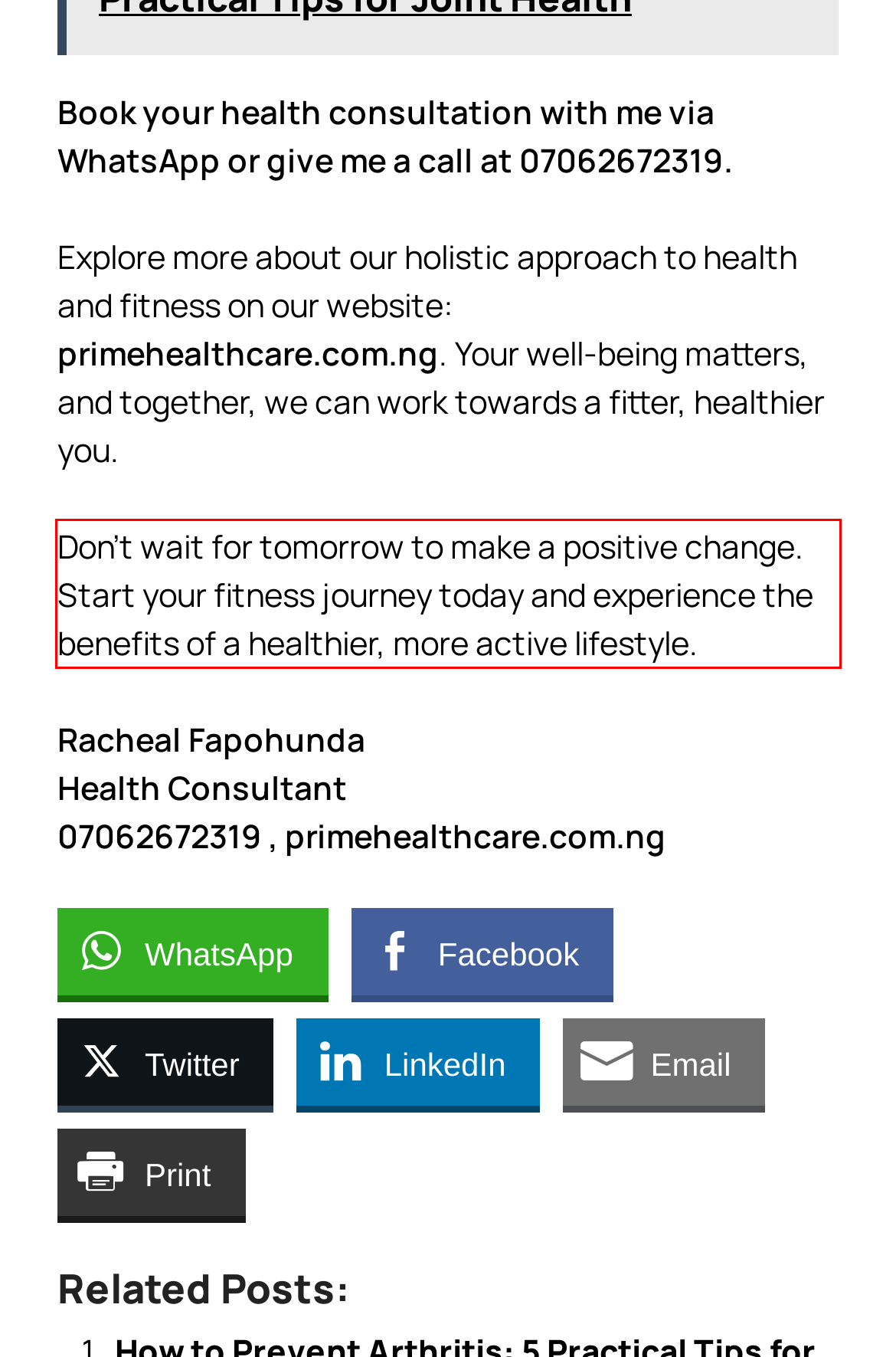Analyze the screenshot of a webpage where a red rectangle is bounding a UI element. Extract and generate the text content within this red bounding box.

Don’t wait for tomorrow to make a positive change. Start your fitness journey today and experience the benefits of a healthier, more active lifestyle.